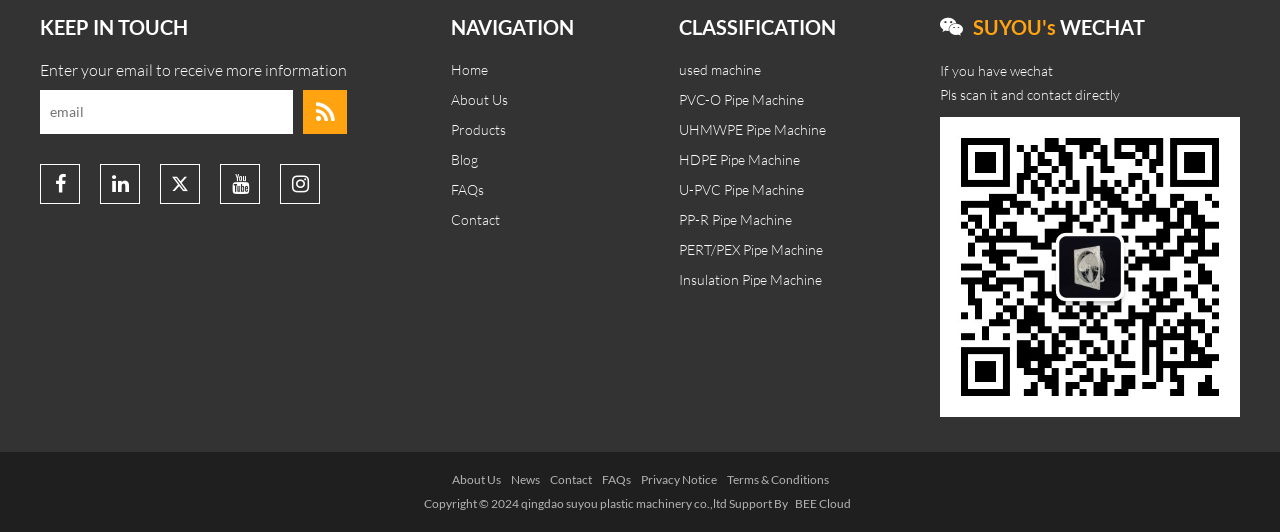Provide a short answer to the following question with just one word or phrase: What is the text above the email input field?

KEEP IN TOUCH